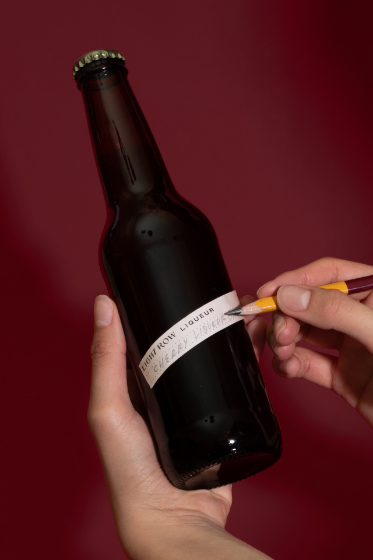Give a one-word or short phrase answer to this question: 
What is the likely content of the bottle?

Beverage